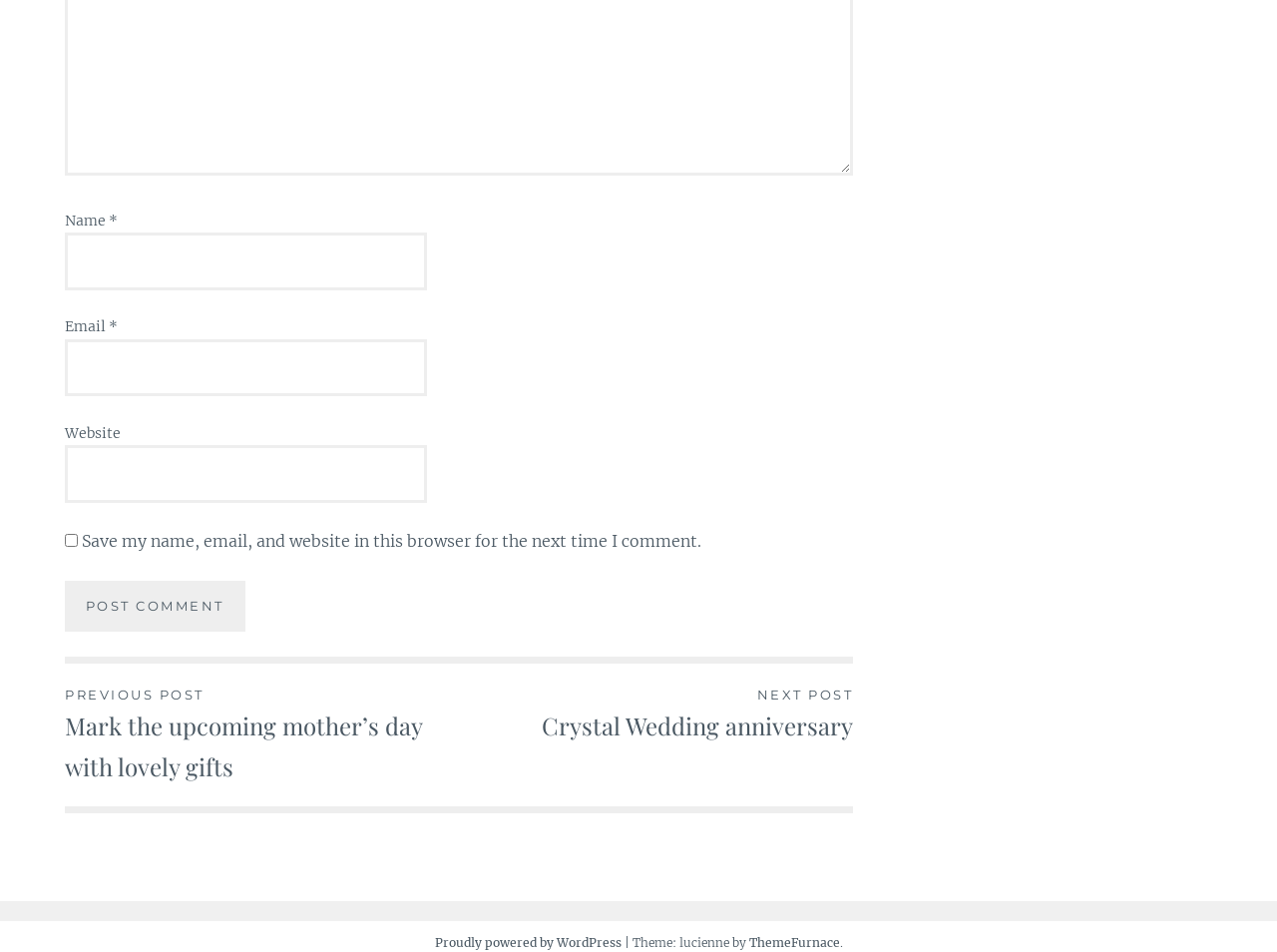How many links are there in the post navigation section?
Using the image as a reference, answer with just one word or a short phrase.

2